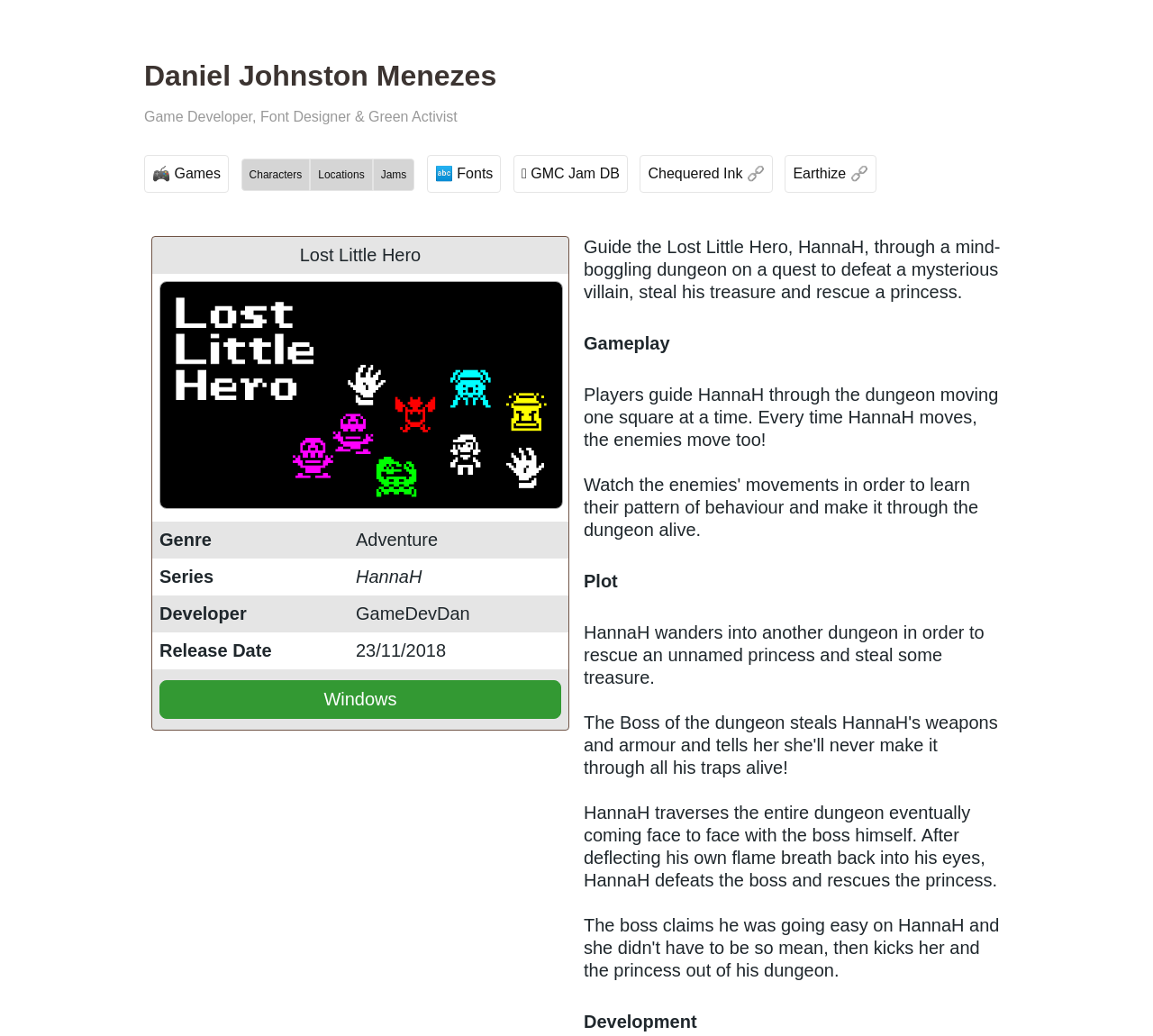What is the release date of the game Lost Little Hero?
Can you provide an in-depth and detailed response to the question?

I found the answer by looking at the table with the game information, where it lists the release date as 23/11/2018.